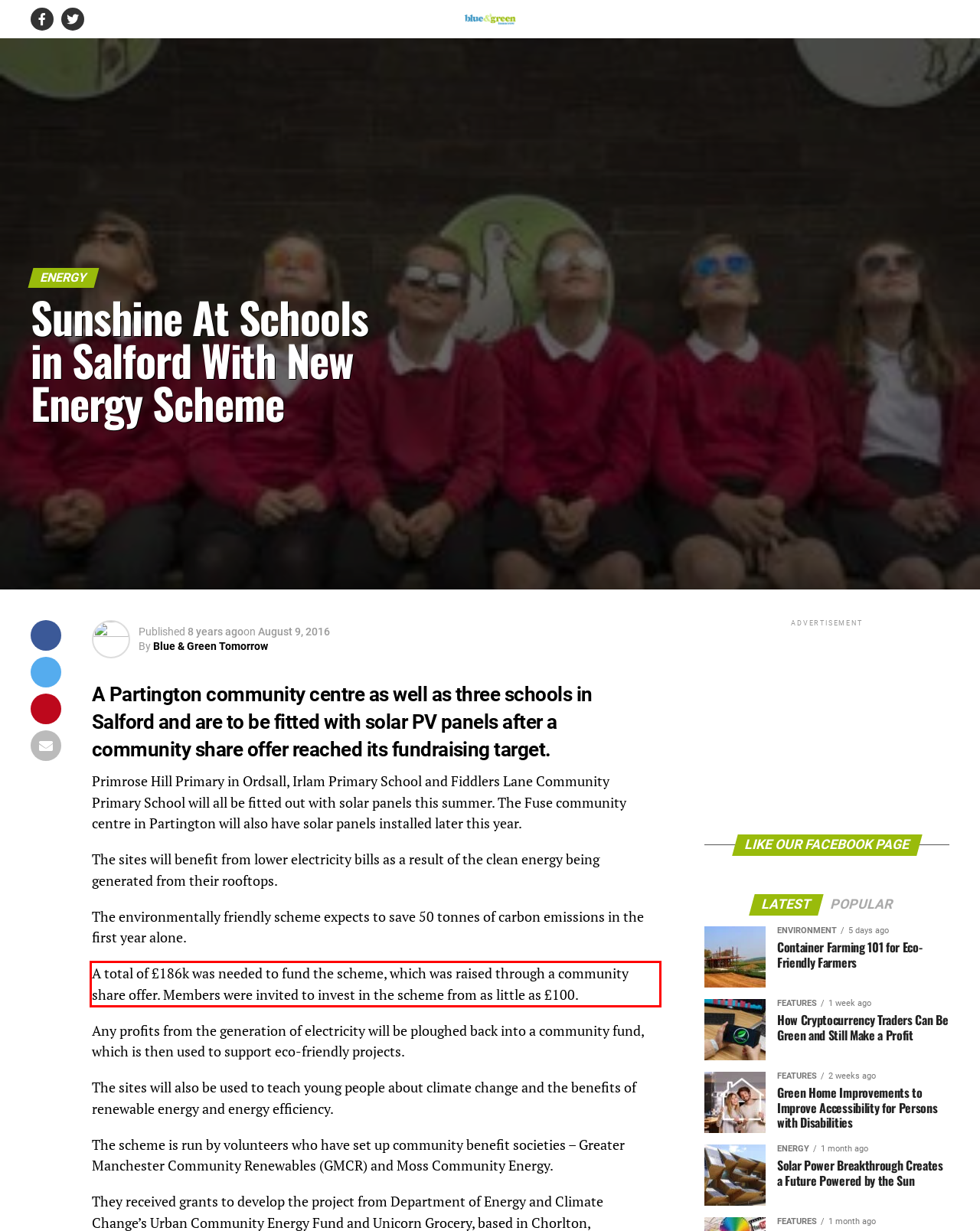There is a UI element on the webpage screenshot marked by a red bounding box. Extract and generate the text content from within this red box.

A total of £186k was needed to fund the scheme, which was raised through a community share offer. Members were invited to invest in the scheme from as little as £100.